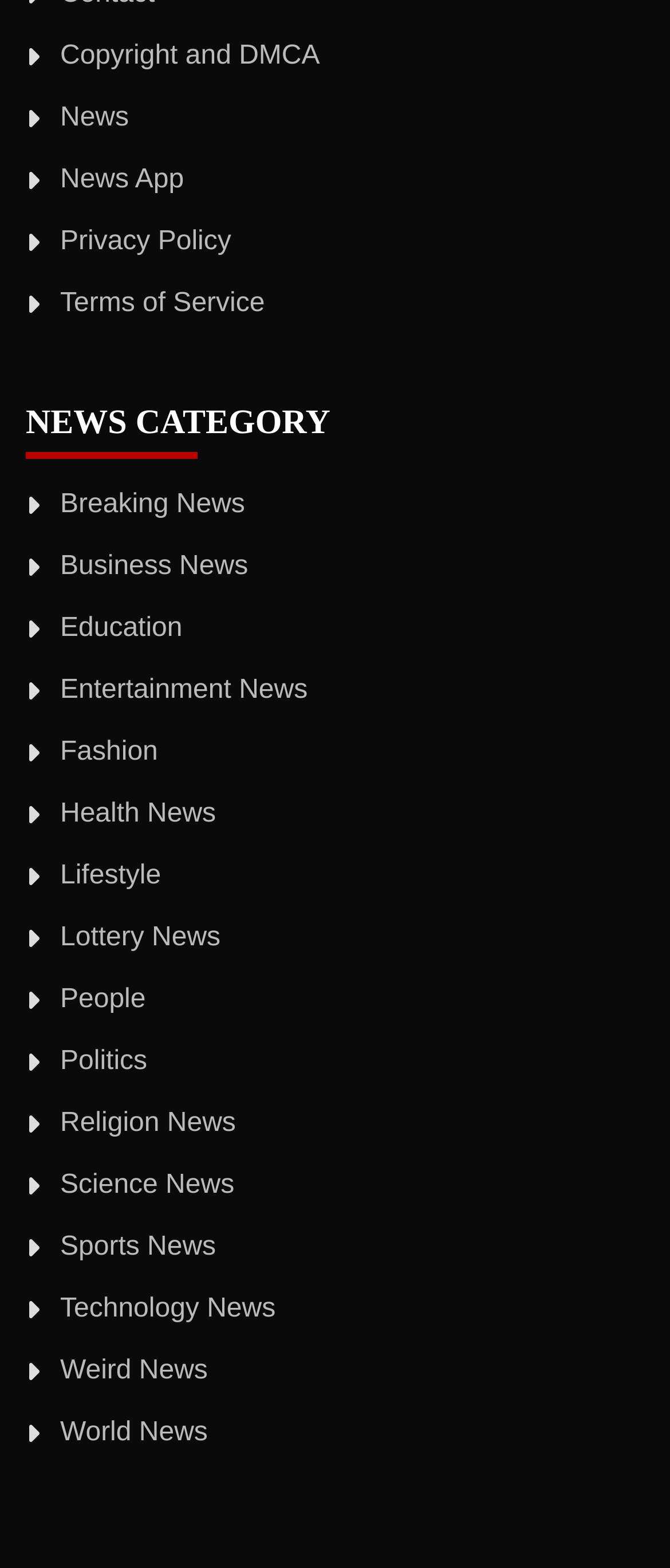Provide the bounding box coordinates of the section that needs to be clicked to accomplish the following instruction: "Check Privacy Policy."

[0.09, 0.145, 0.345, 0.163]